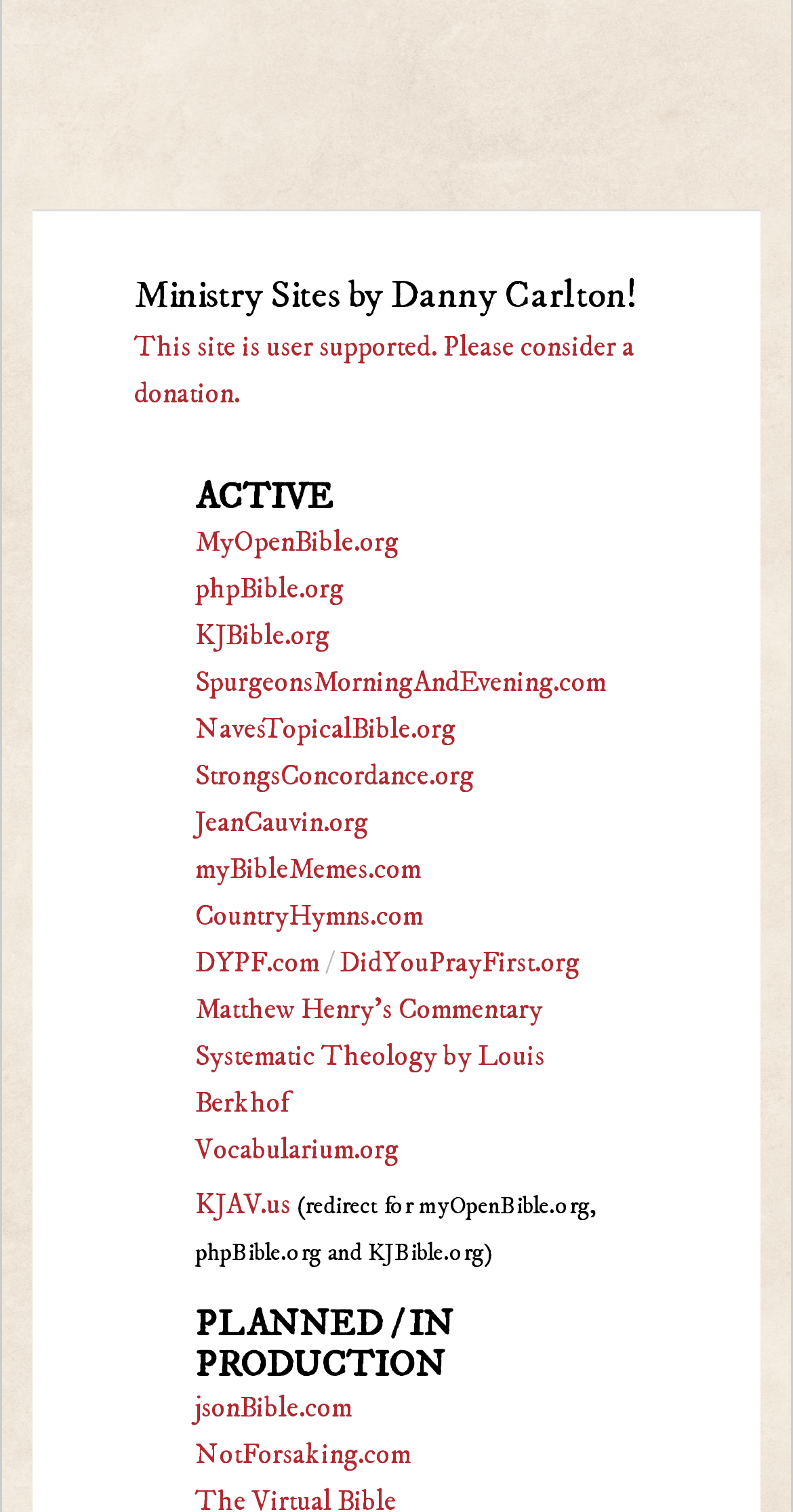Could you find the bounding box coordinates of the clickable area to complete this instruction: "Click the Home button"?

None